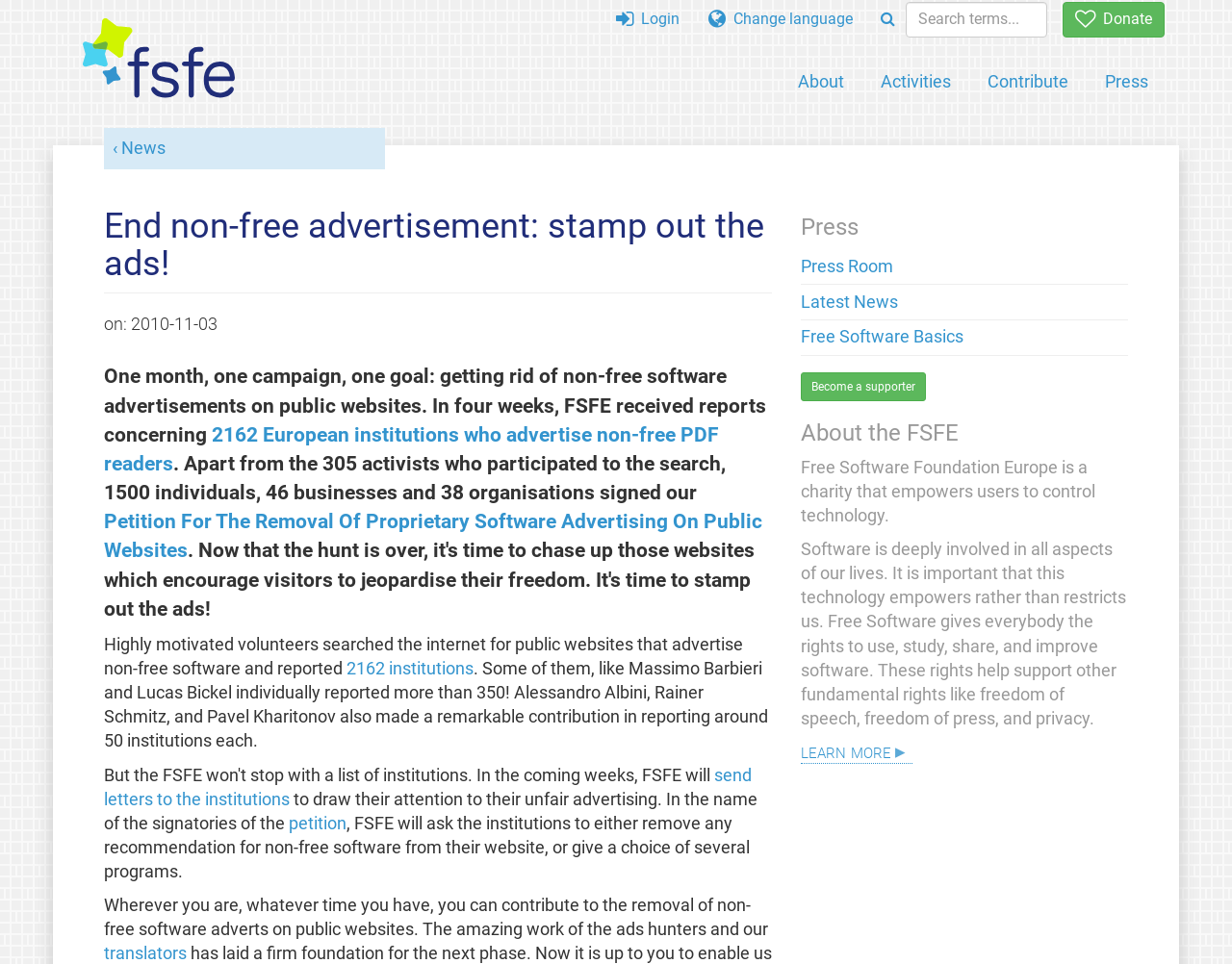Please provide the bounding box coordinates for the element that needs to be clicked to perform the following instruction: "Donate". The coordinates should be given as four float numbers between 0 and 1, i.e., [left, top, right, bottom].

[0.862, 0.002, 0.945, 0.039]